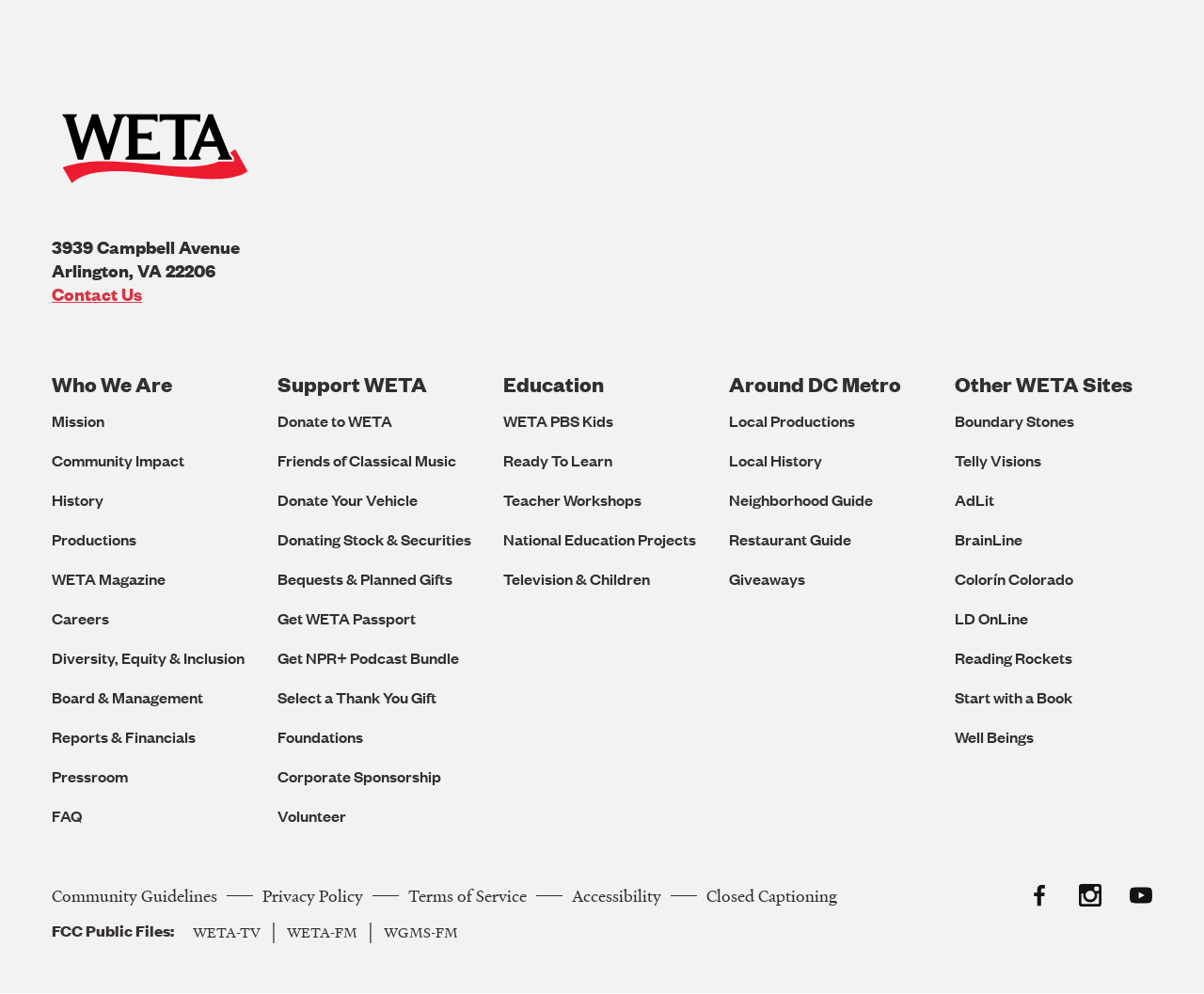Based on the description "Select a Thank You Gift", find the bounding box of the specified UI element.

[0.23, 0.691, 0.362, 0.712]